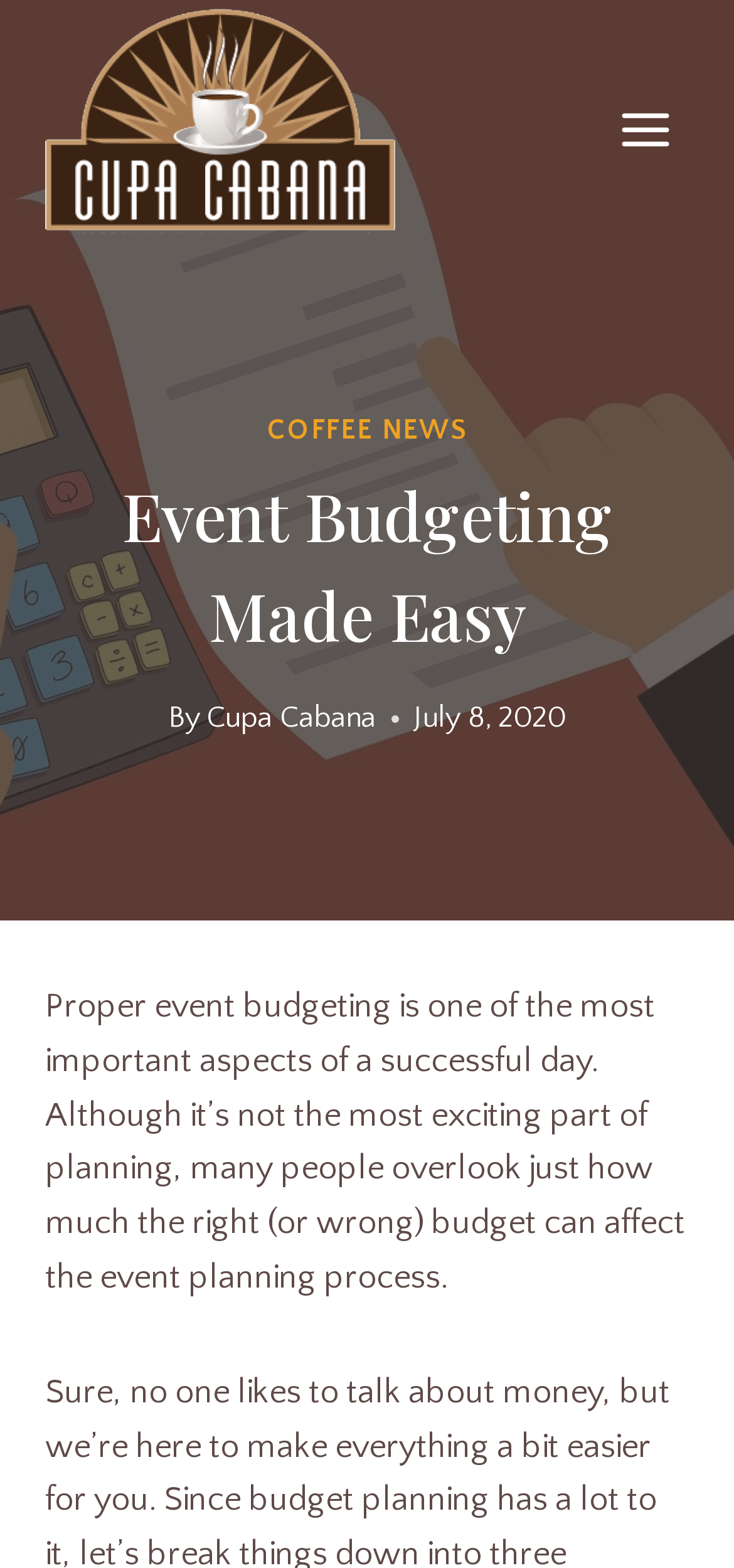What is the position of the 'Open menu' button?
Please give a detailed and elaborate explanation in response to the question.

The 'Open menu' button has a bounding box coordinate of [0.819, 0.059, 0.938, 0.108] which suggests that it is located at the top right of the webpage.